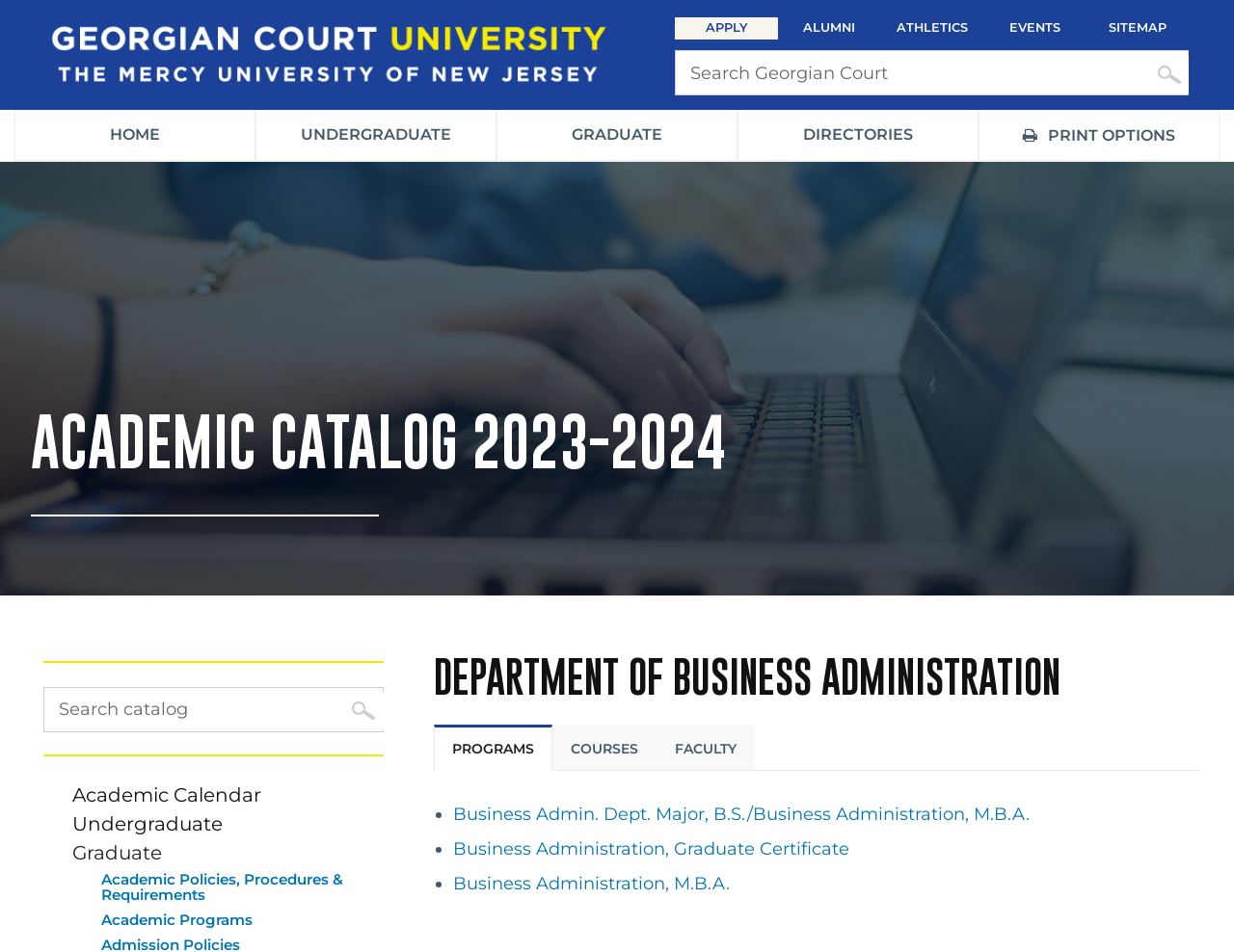Provide the bounding box coordinates for the specified HTML element described in this description: "Business Administration, Graduate Certificate". The coordinates should be four float numbers ranging from 0 to 1, in the format [left, top, right, bottom].

[0.367, 0.88, 0.688, 0.902]